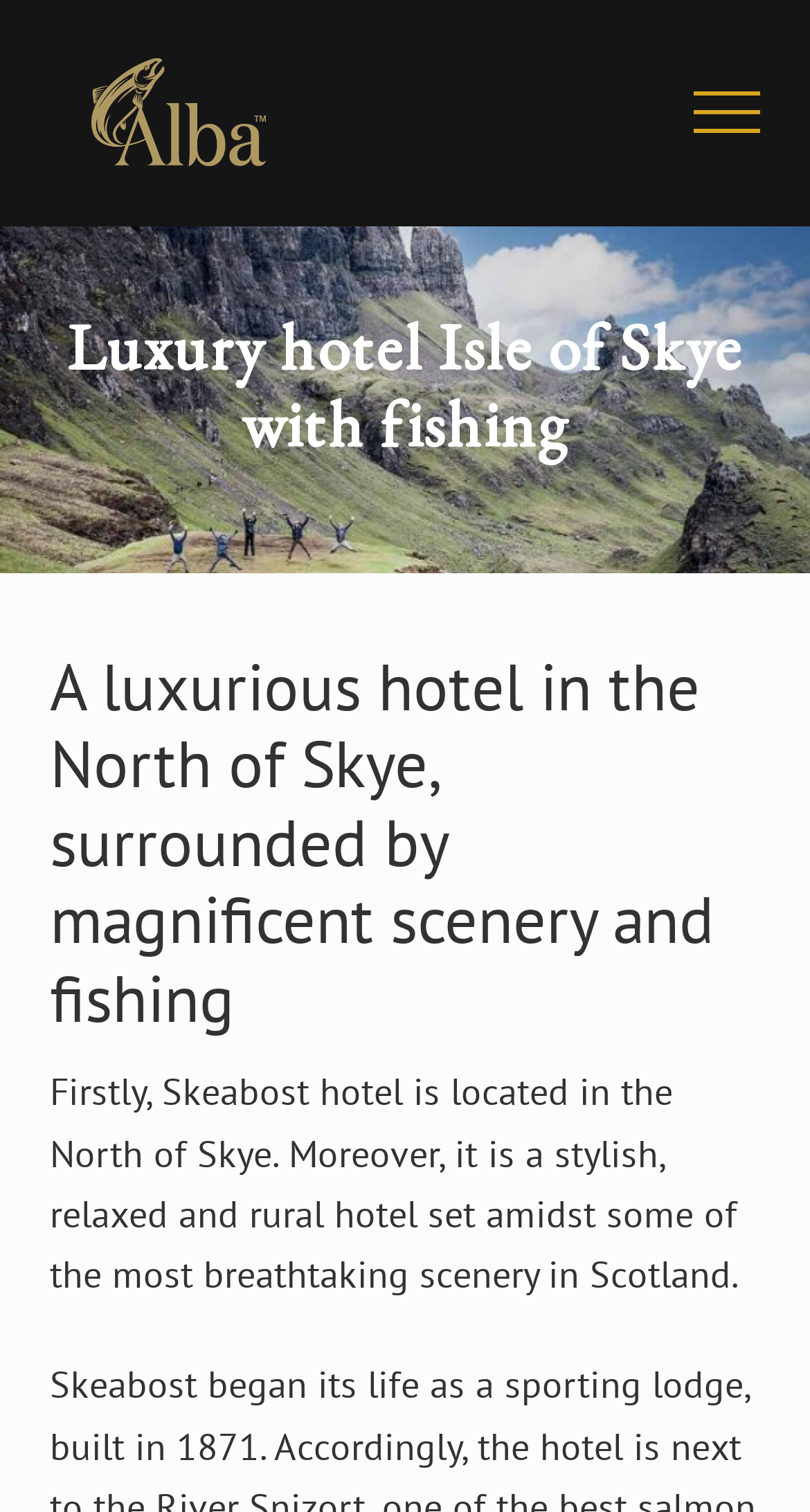Using the information in the image, could you please answer the following question in detail:
Is there a menu option on the webpage?

There are two elements with the text 'Menu', one is a link and the other is a button, which indicates that there is a menu option on the webpage.